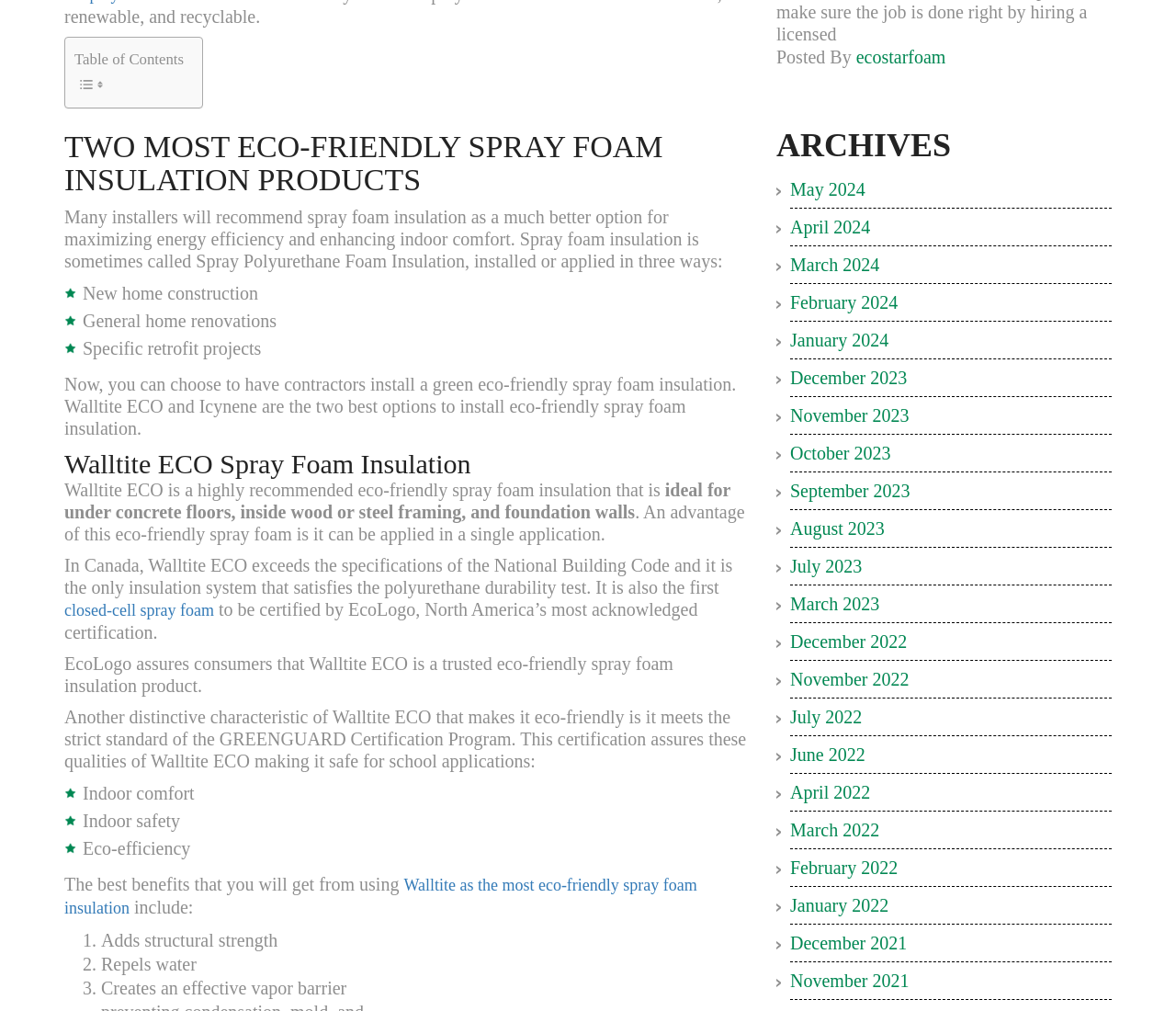For the following element description, predict the bounding box coordinates in the format (top-left x, top-left y, bottom-right x, bottom-right y). All values should be floating point numbers between 0 and 1. Description: December 2022

[0.672, 0.617, 0.945, 0.654]